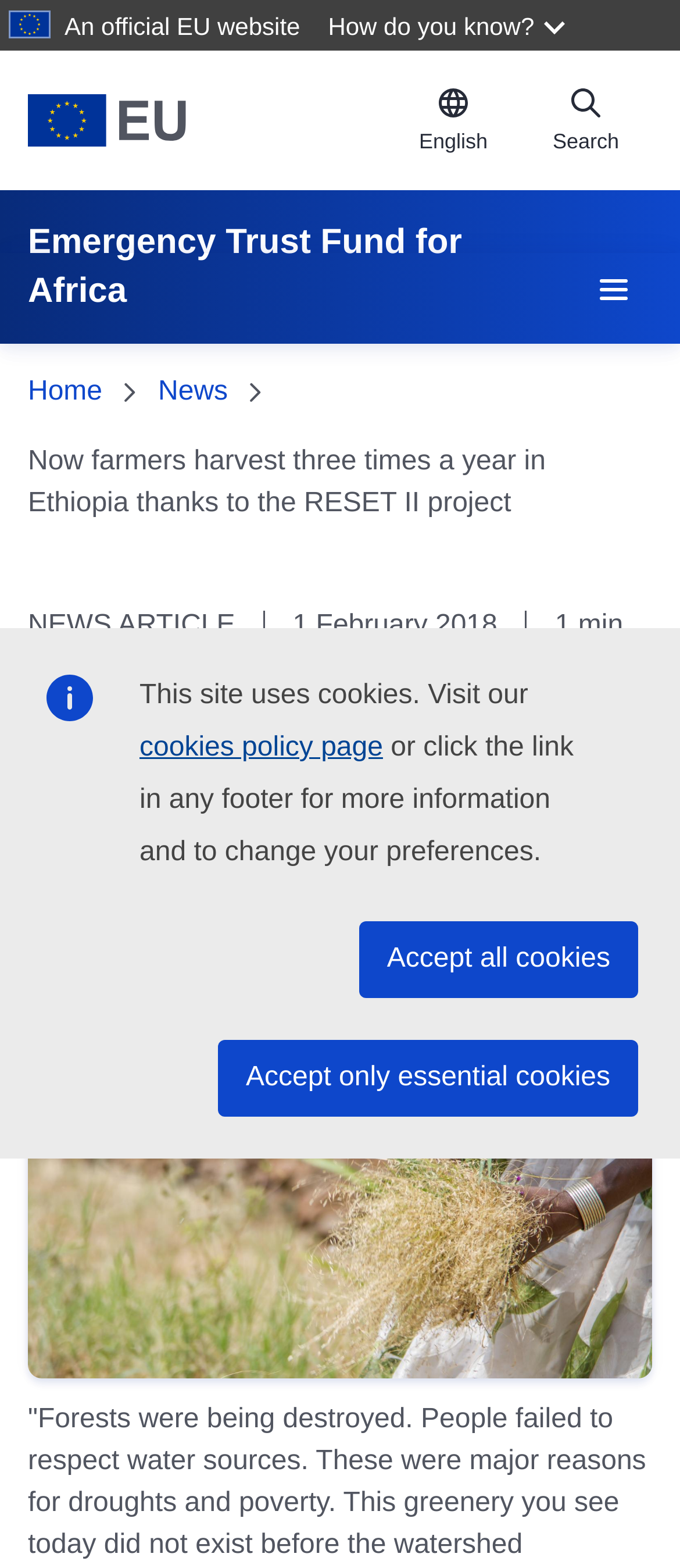Please locate the clickable area by providing the bounding box coordinates to follow this instruction: "Go to home page".

[0.041, 0.06, 0.569, 0.094]